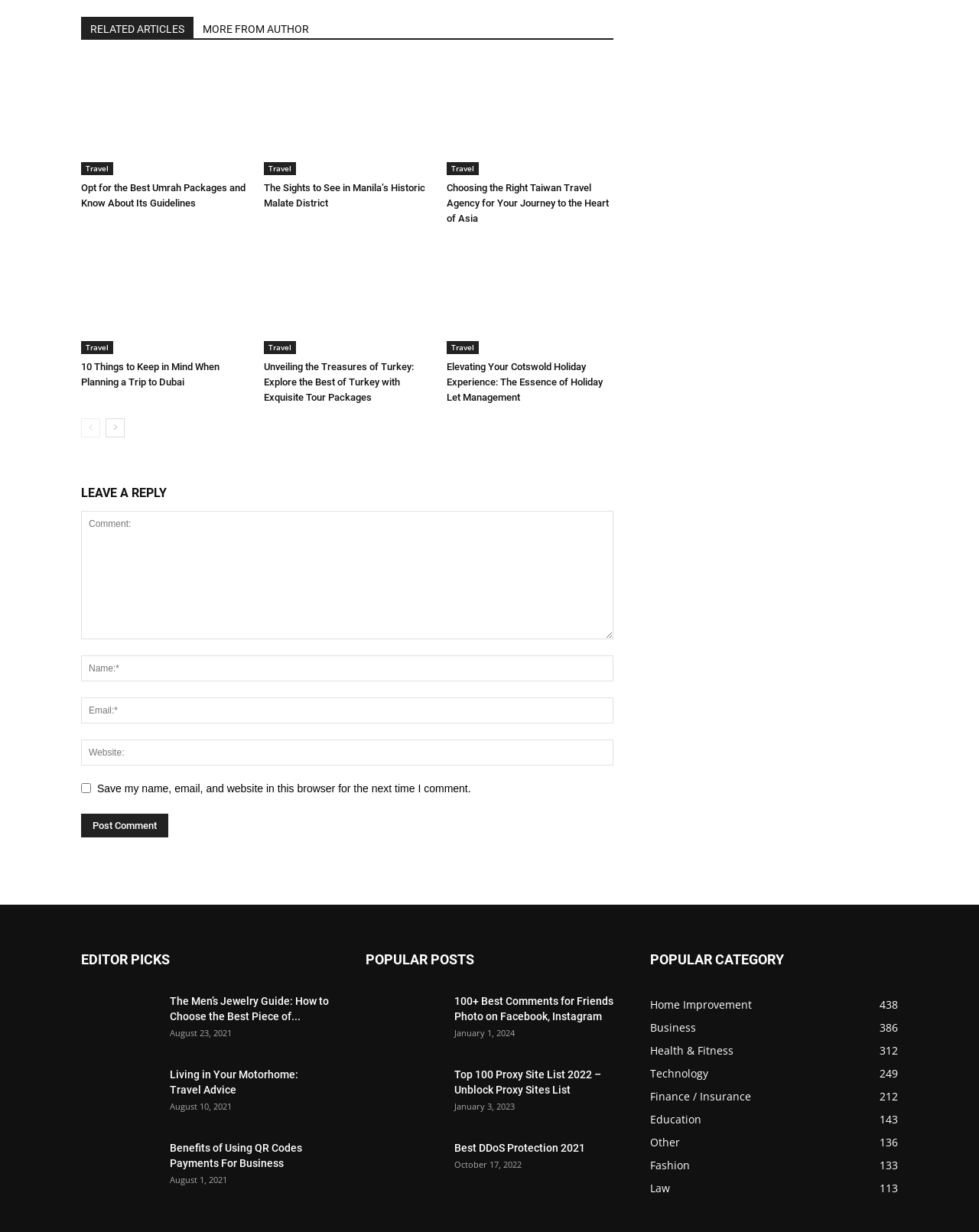Determine the bounding box coordinates of the element that should be clicked to execute the following command: "Leave a reply".

[0.083, 0.415, 0.627, 0.519]